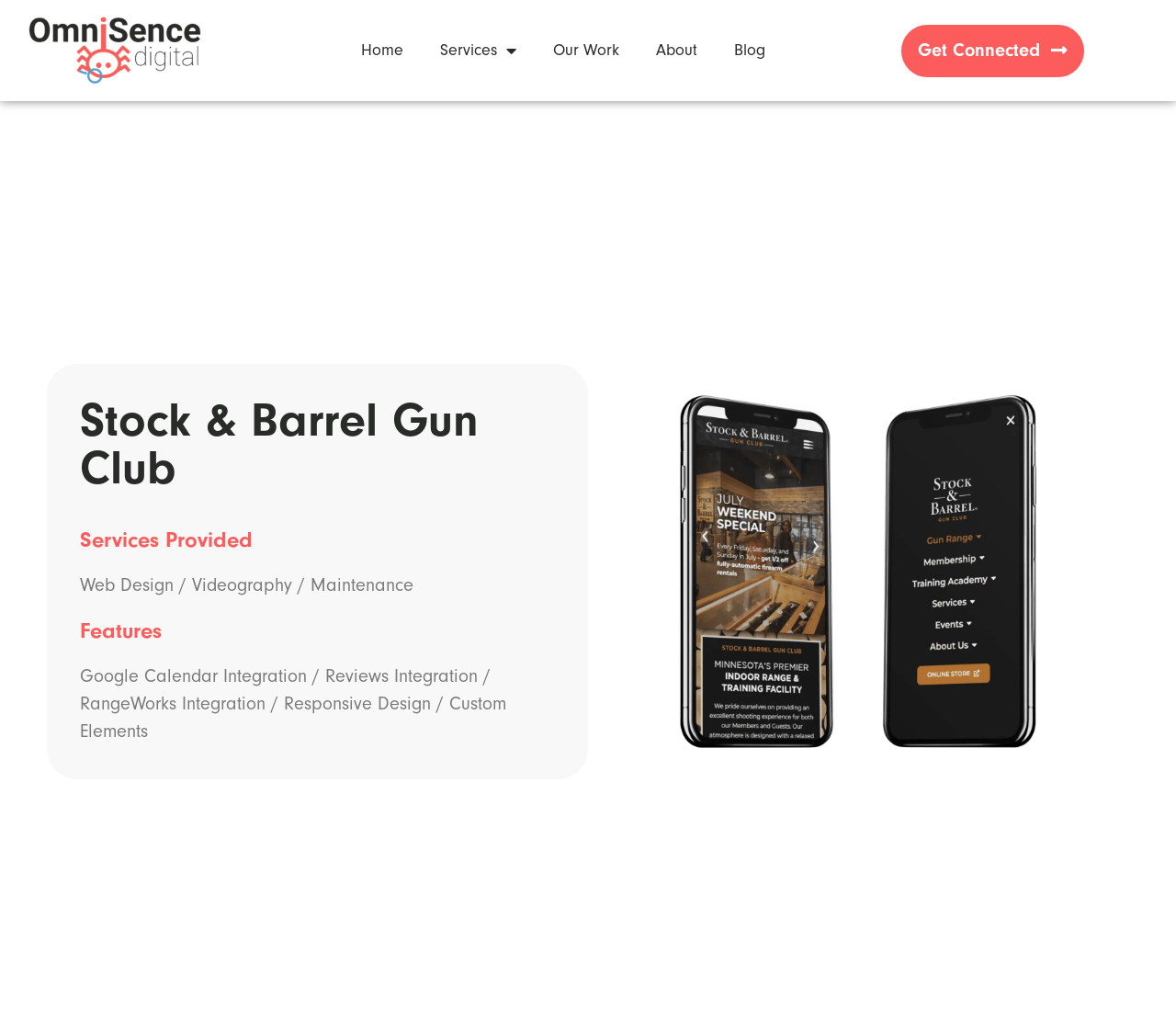Locate the bounding box coordinates of the segment that needs to be clicked to meet this instruction: "get connected".

[0.766, 0.024, 0.922, 0.074]